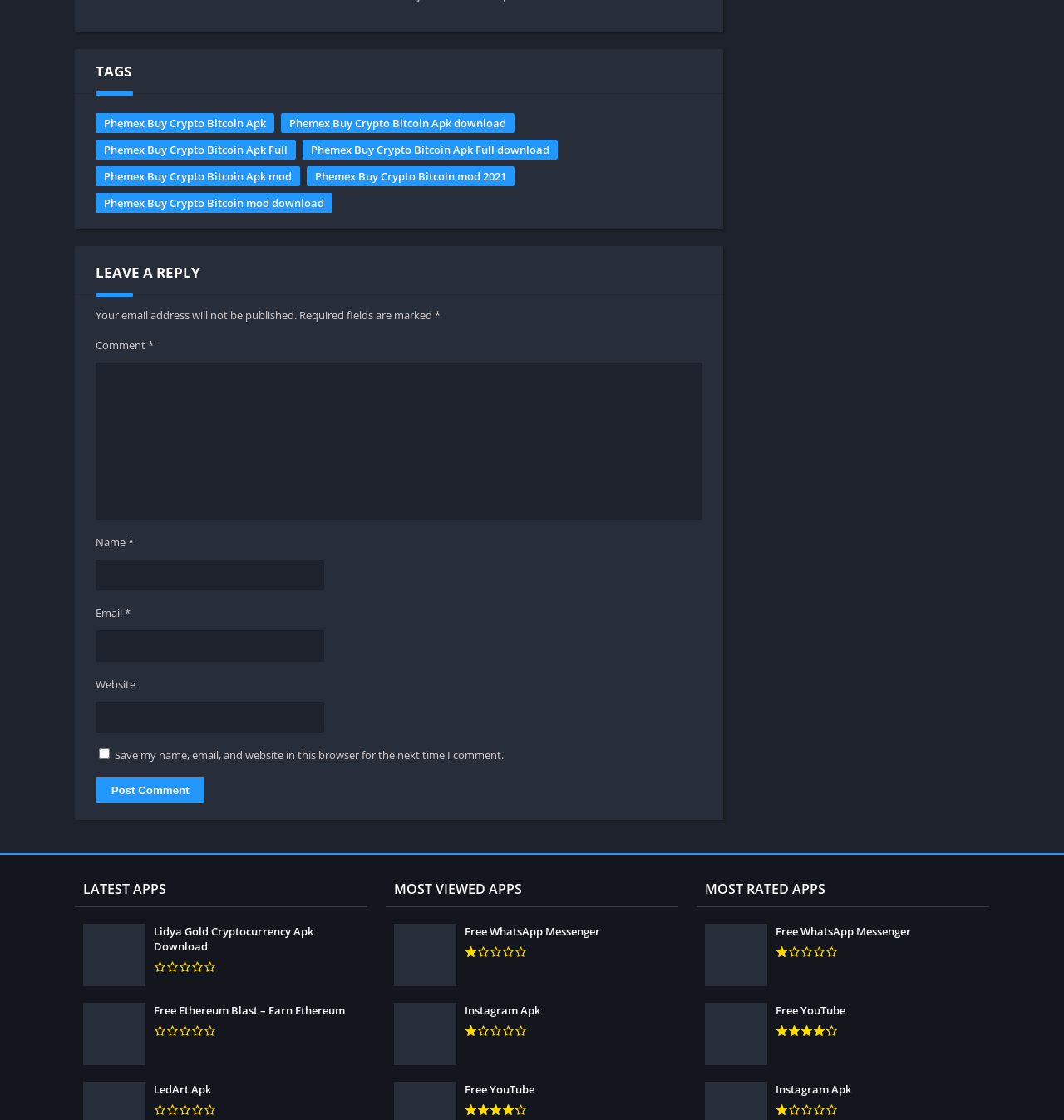What type of content is available on this webpage?
Using the picture, provide a one-word or short phrase answer.

Apps and cryptocurrency